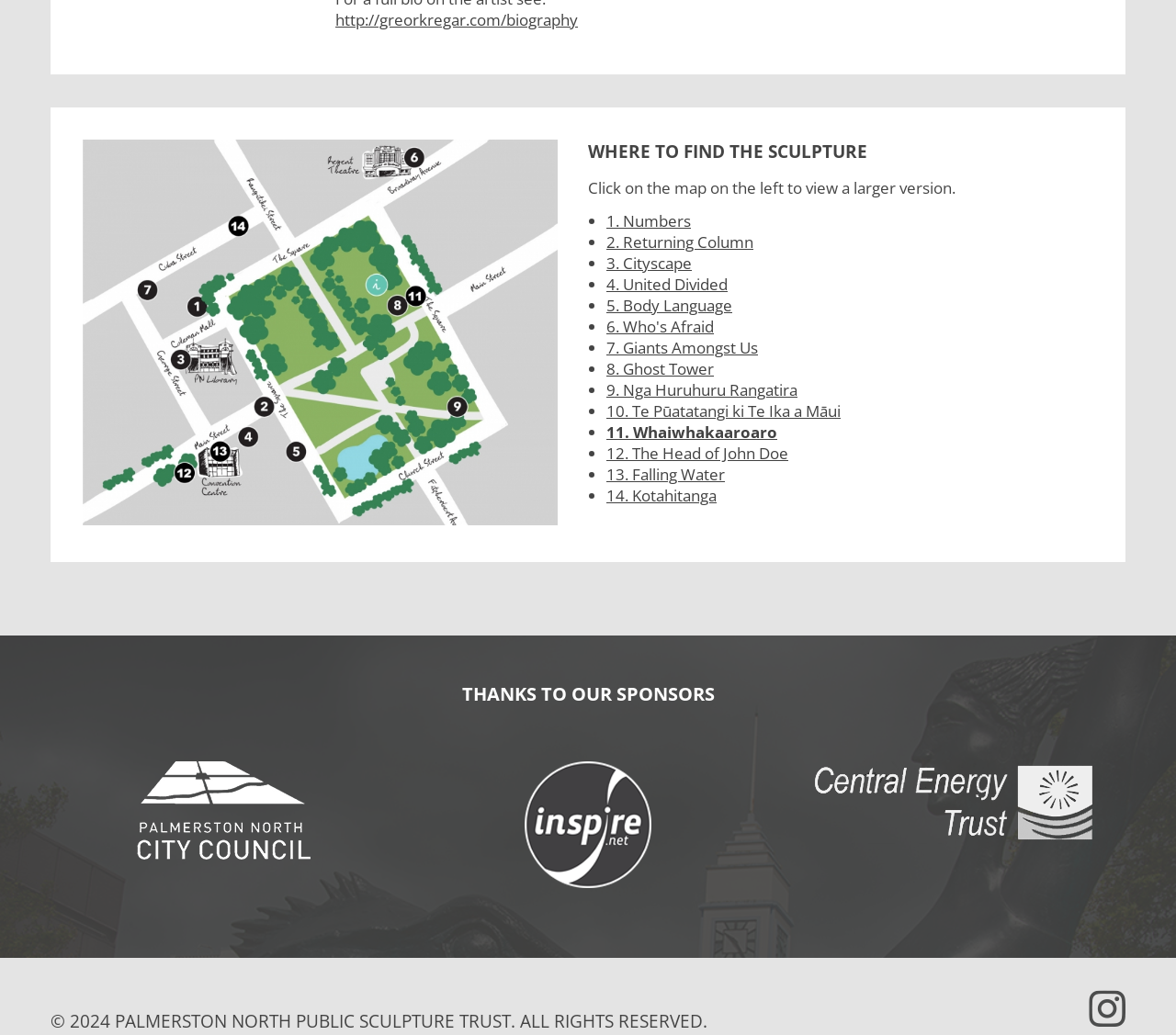Please identify the bounding box coordinates of the element's region that I should click in order to complete the following instruction: "Check the sponsors". The bounding box coordinates consist of four float numbers between 0 and 1, i.e., [left, top, right, bottom].

[0.393, 0.658, 0.607, 0.682]